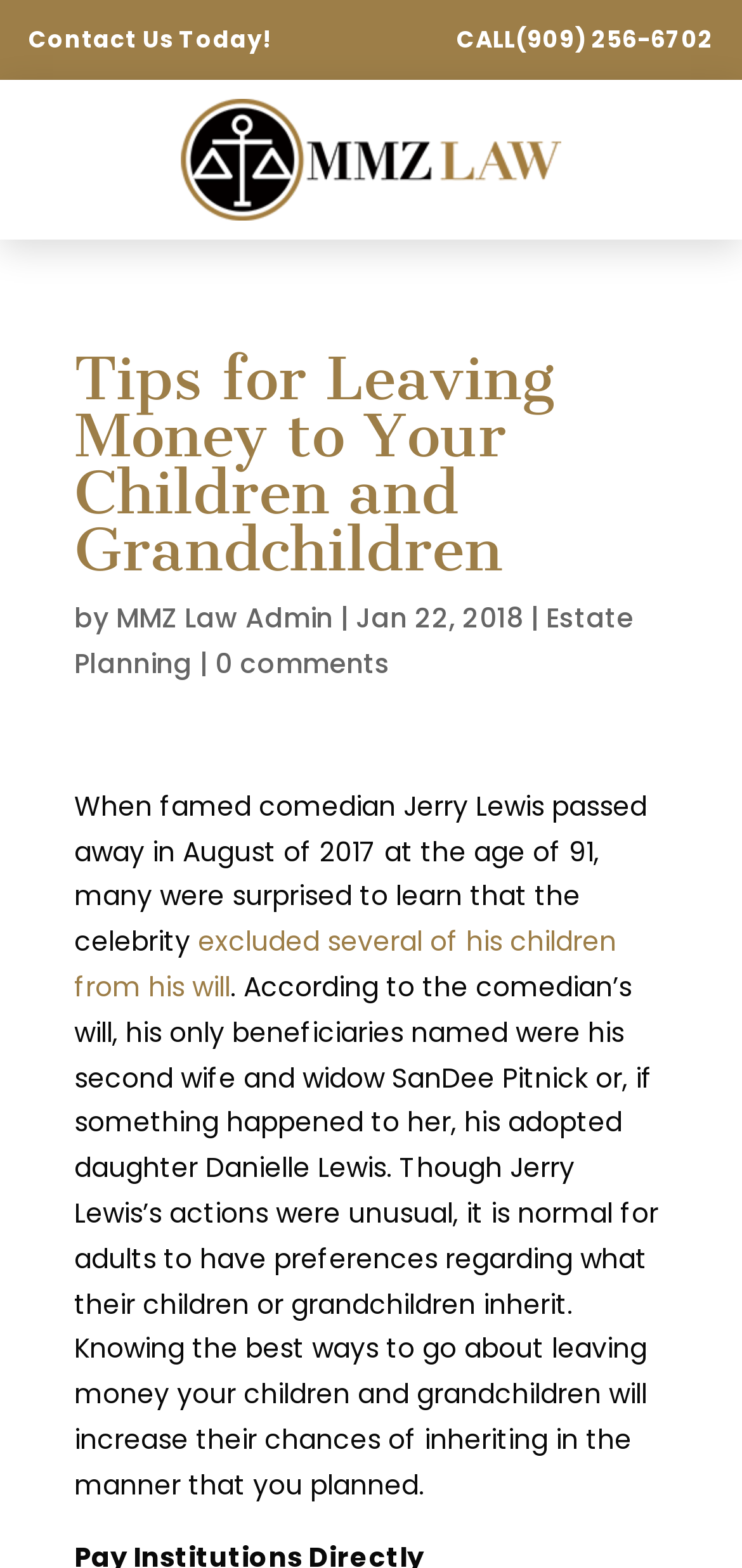Who wrote the article?
Provide a one-word or short-phrase answer based on the image.

MMZ Law Admin